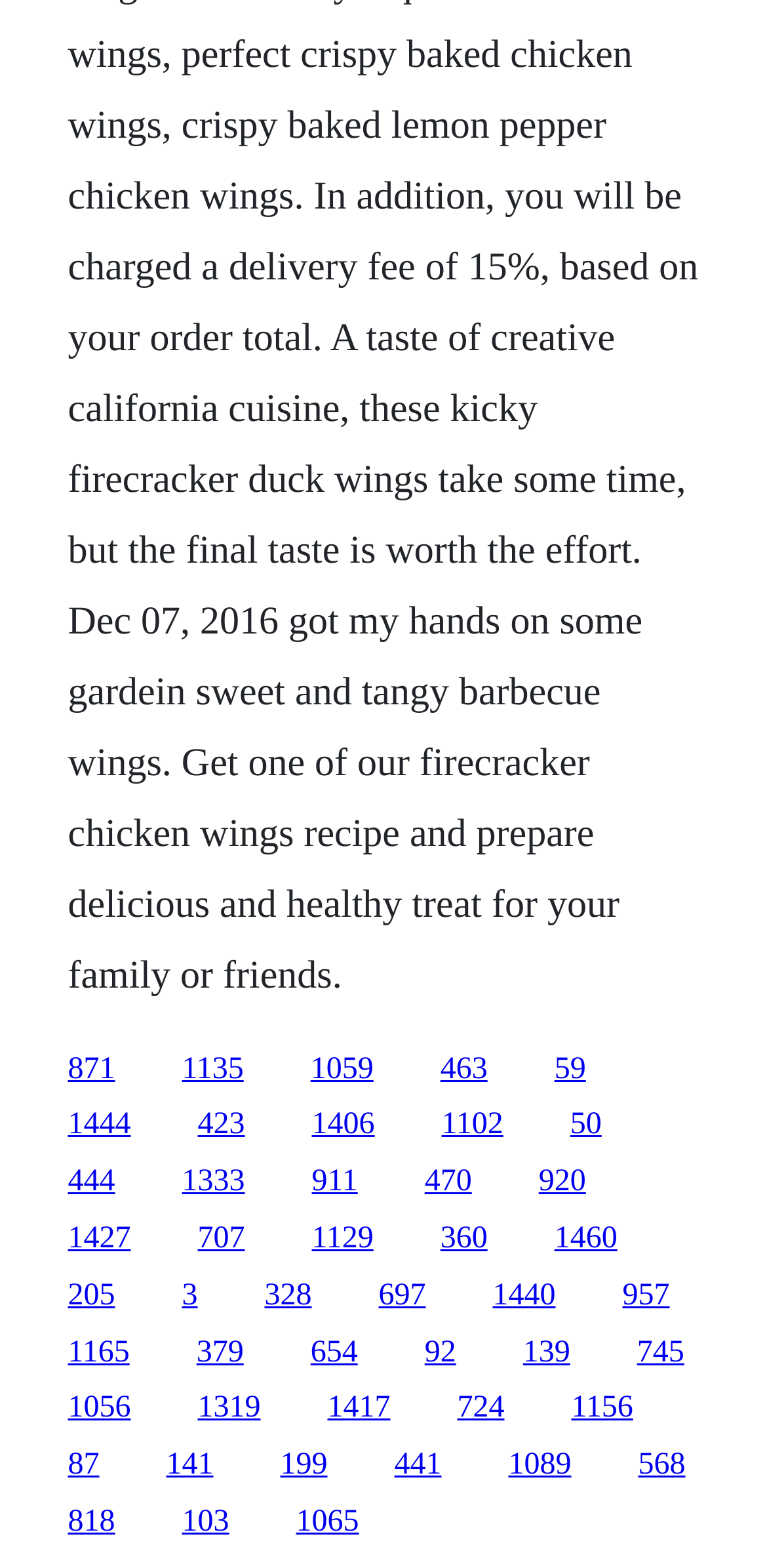Analyze the image and answer the question with as much detail as possible: 
Are the links arranged in a single row?

By analyzing the y1 and y2 coordinates of the link elements, I found that the links are arranged in multiple rows, not a single row.